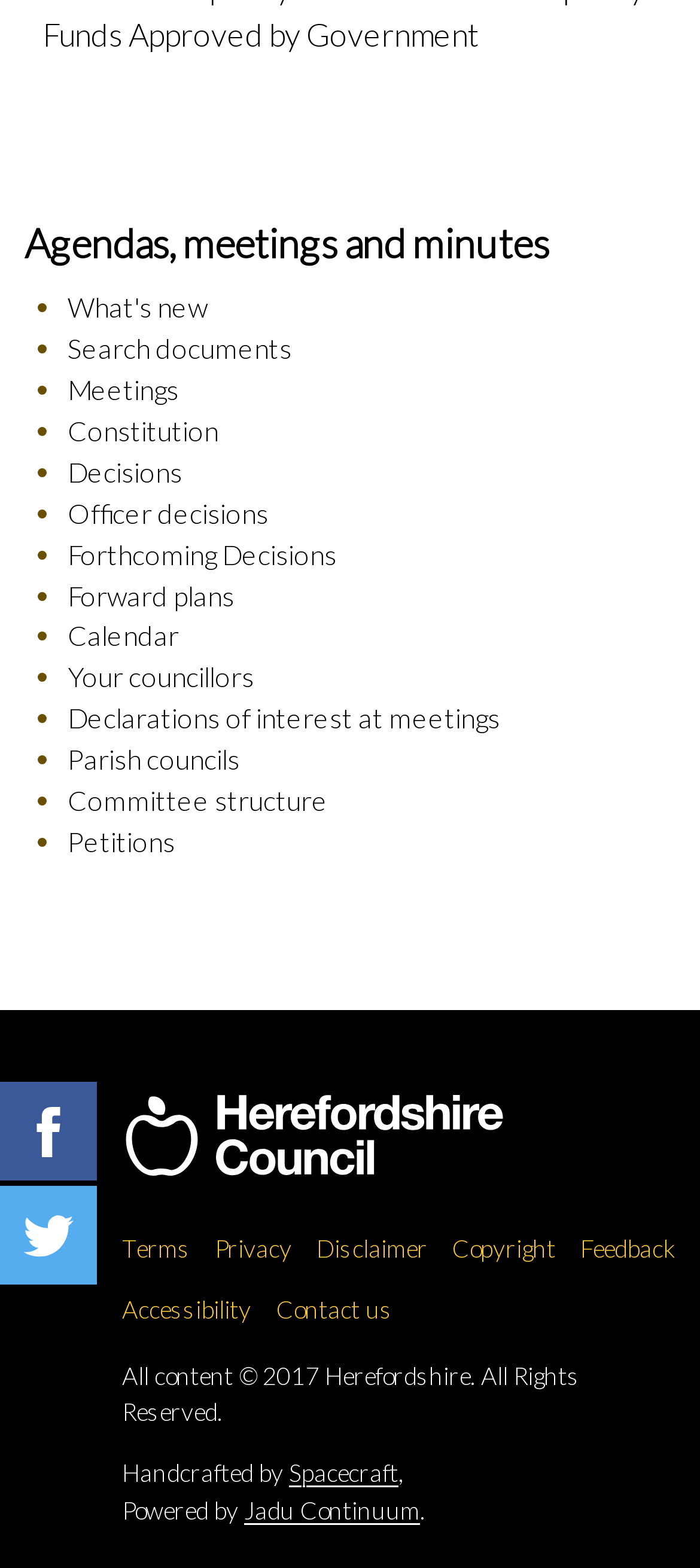What is the copyright year of the webpage content?
Please provide a single word or phrase as your answer based on the screenshot.

2017